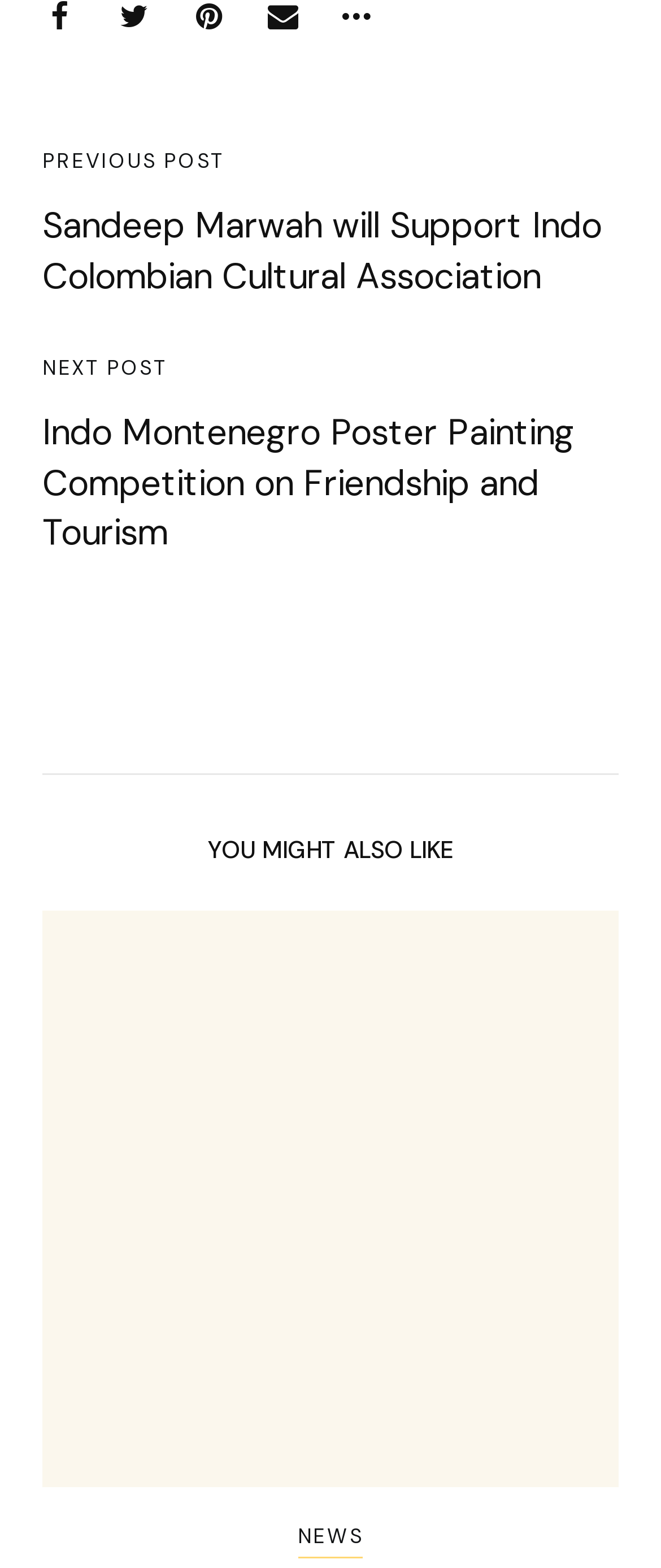How many navigation buttons are there?
Using the image, provide a concise answer in one word or a short phrase.

2